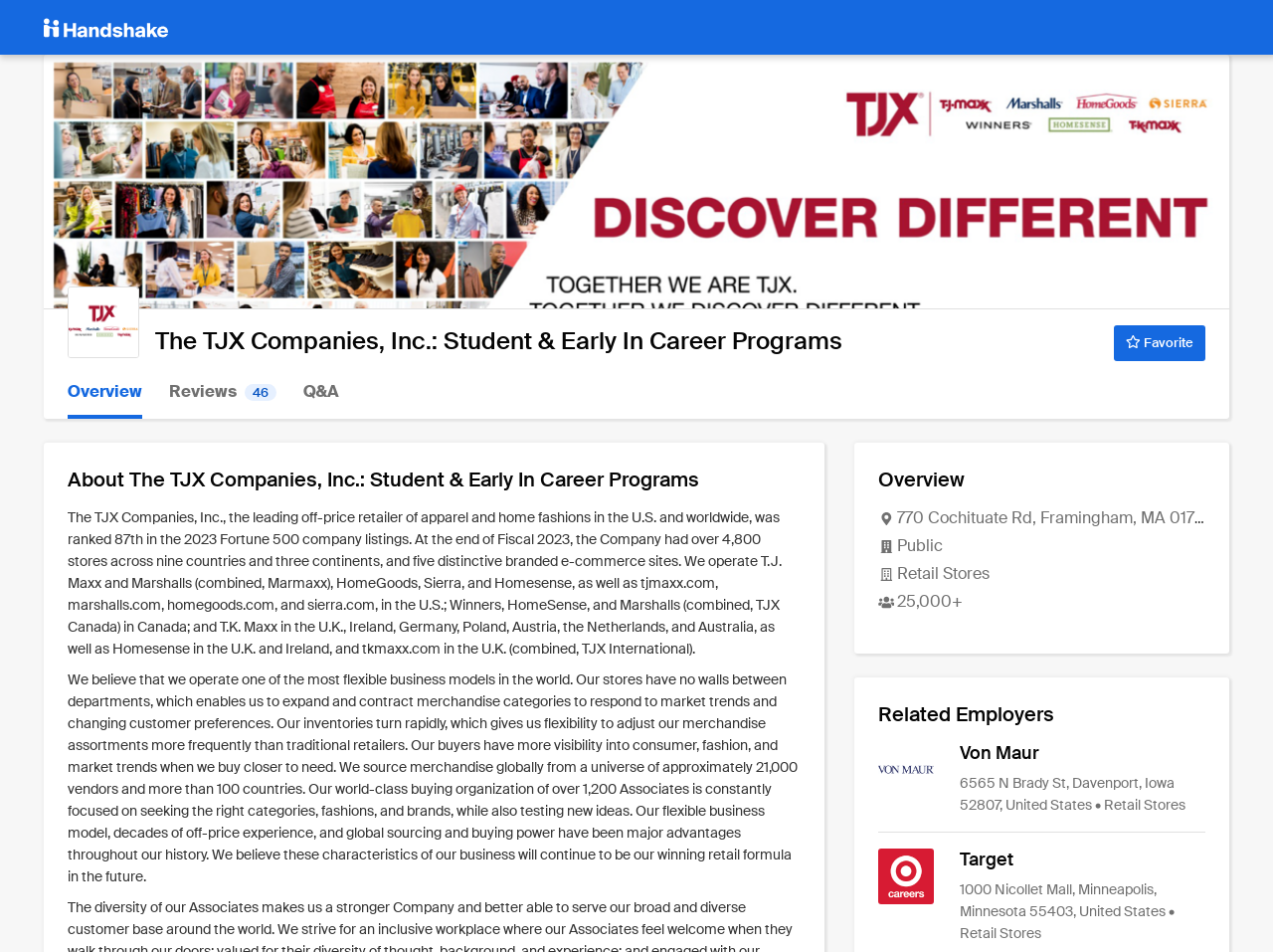How many stores does the company have?
We need a detailed and exhaustive answer to the question. Please elaborate.

The number of stores can be found in the StaticText element with the text 'At the end of Fiscal 2023, the Company had over 4,800 stores across nine countries and three continents...' which provides information about the company's operations.